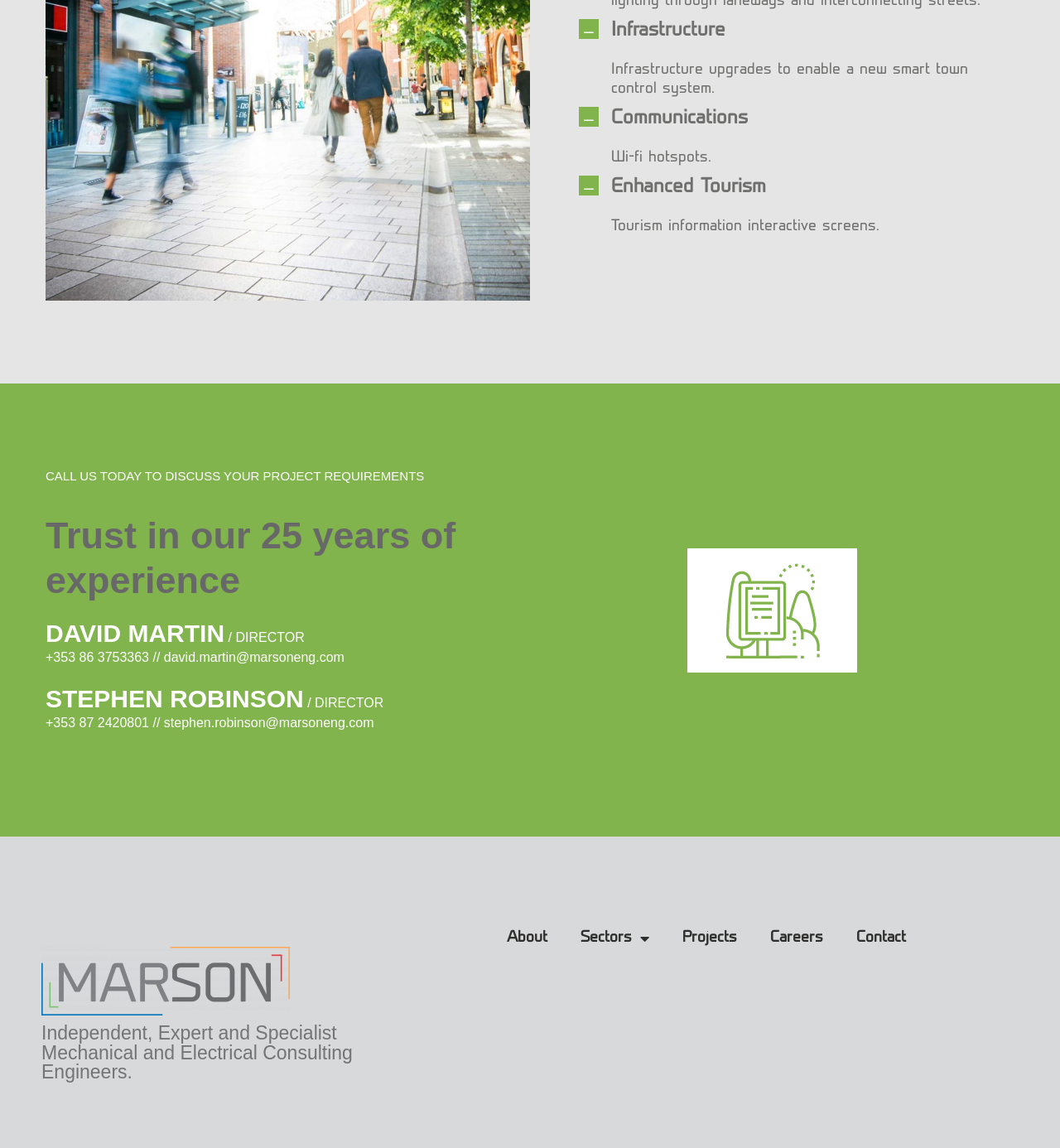Kindly respond to the following question with a single word or a brief phrase: 
What is the main service provided by the company?

Mechanical and Electrical Consulting Engineers